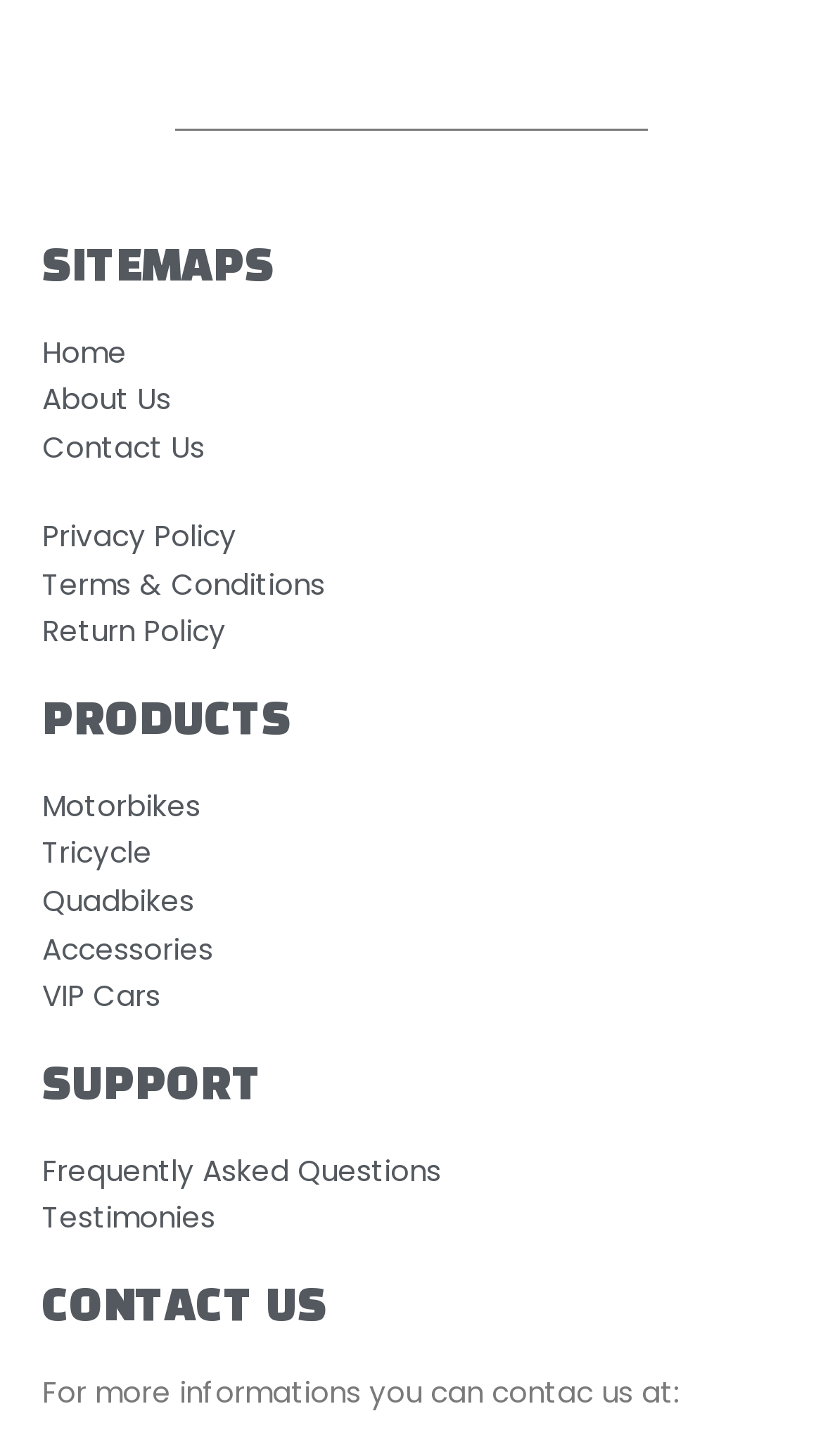What is the contact information for?
We need a detailed and exhaustive answer to the question. Please elaborate.

The contact information is for 'more informations', as indicated by the StaticText element with ID 291. This element is located at the bottom of the webpage.